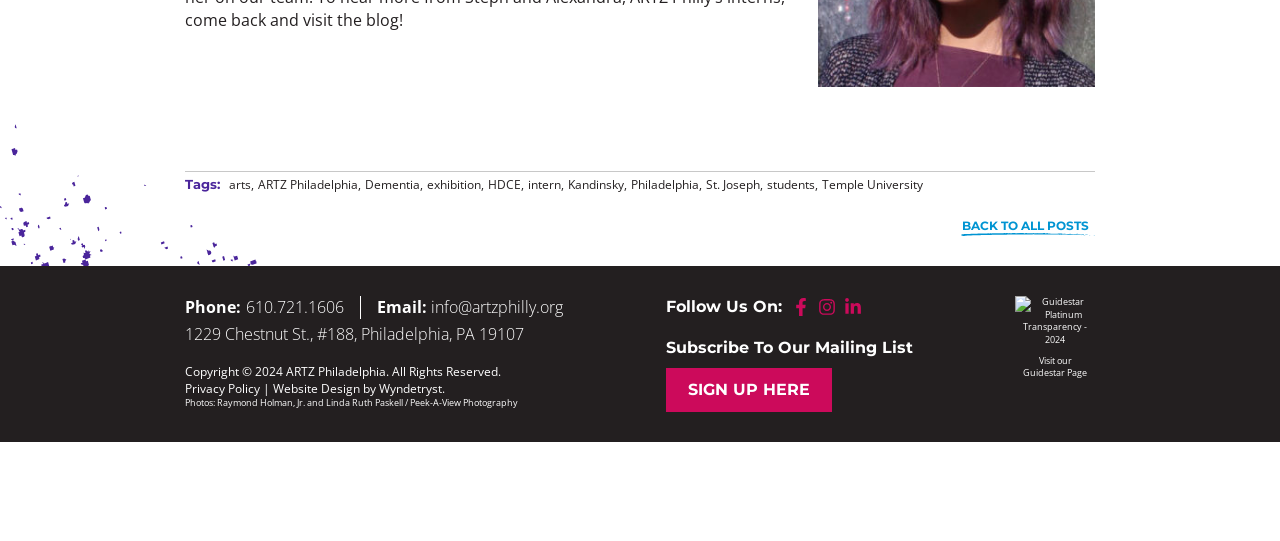Please find the bounding box coordinates of the clickable region needed to complete the following instruction: "Click on the 'arts' tag". The bounding box coordinates must consist of four float numbers between 0 and 1, i.e., [left, top, right, bottom].

[0.179, 0.325, 0.196, 0.359]